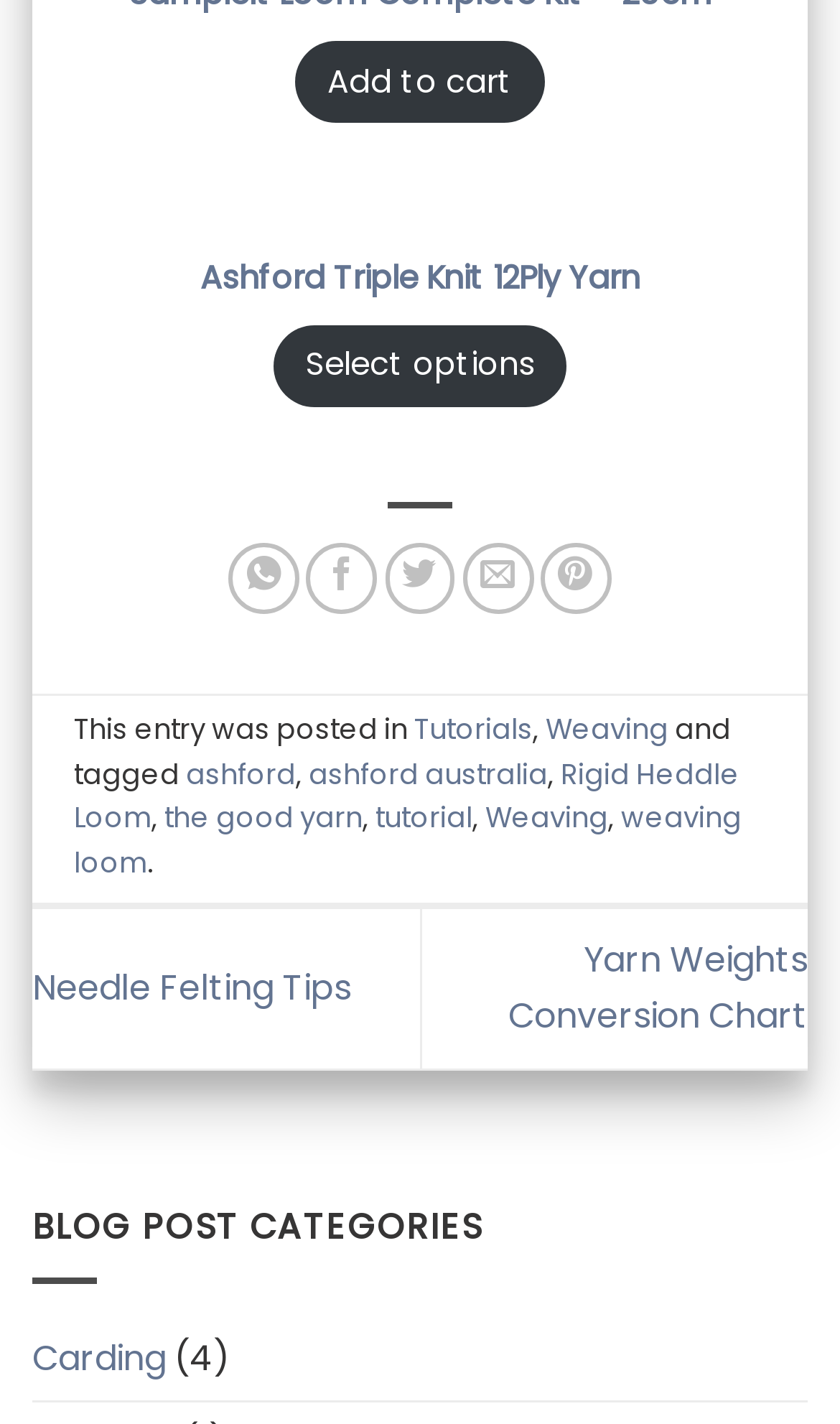Extract the bounding box coordinates for the UI element described as: "Accept".

None